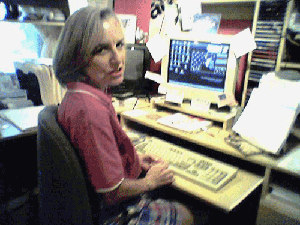Generate a detailed caption that encompasses all aspects of the image.

The image depicts a woman seated at a cluttered desk, focused on her work at a computer. She has medium-length hair and appears to be in a casual yet professional outfit, consisting of a red shirt and patterned shorts. The workspace features various documents and materials scattered around, along with a desktop computer displaying a colorful screen. This captures a moment in time, suggesting a busy, perhaps creative environment. The background is filled with shelves that may hold additional resources or equipment, hinting at her active engagement in her professional duties.